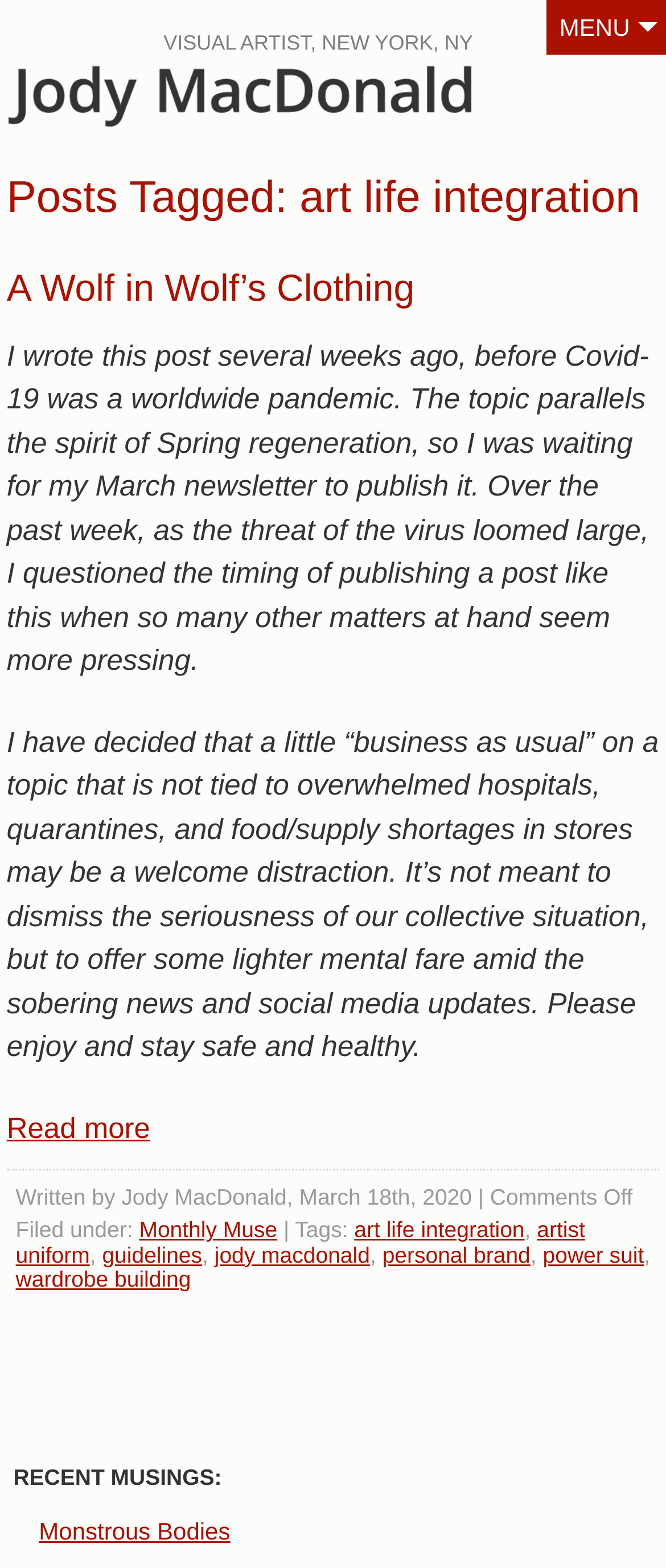Please indicate the bounding box coordinates for the clickable area to complete the following task: "Visit the homepage of JodyMacDonald.ca". The coordinates should be specified as four float numbers between 0 and 1, i.e., [left, top, right, bottom].

[0.01, 0.042, 0.856, 0.091]